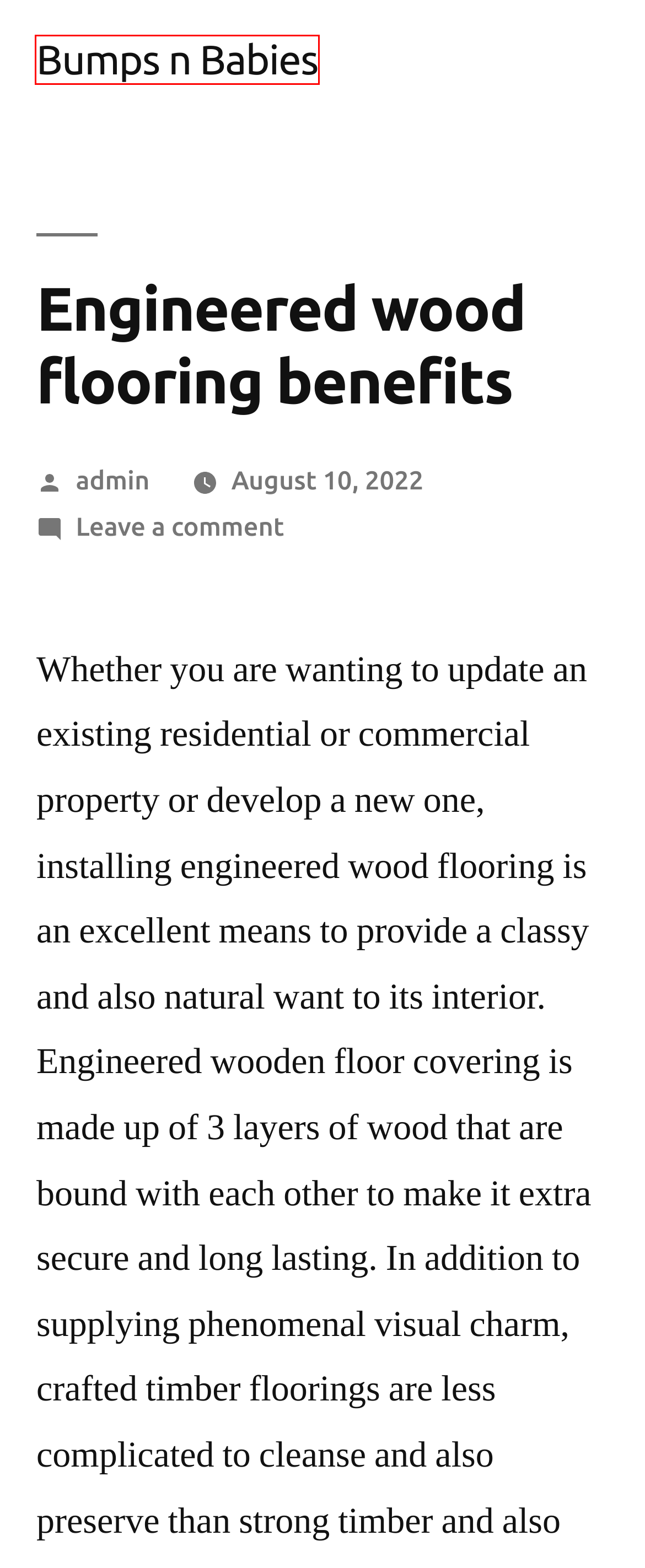Observe the screenshot of a webpage with a red bounding box around an element. Identify the webpage description that best fits the new page after the element inside the bounding box is clicked. The candidates are:
A. May 2022 – Bumps n Babies
B. July 2022 – Bumps n Babies
C. admin – Bumps n Babies
D. July 2023 – Bumps n Babies
E. Bumps n Babies
F. Uncategorized – Bumps n Babies
G. January 2022 – Bumps n Babies
H. June 2022 – Bumps n Babies

E